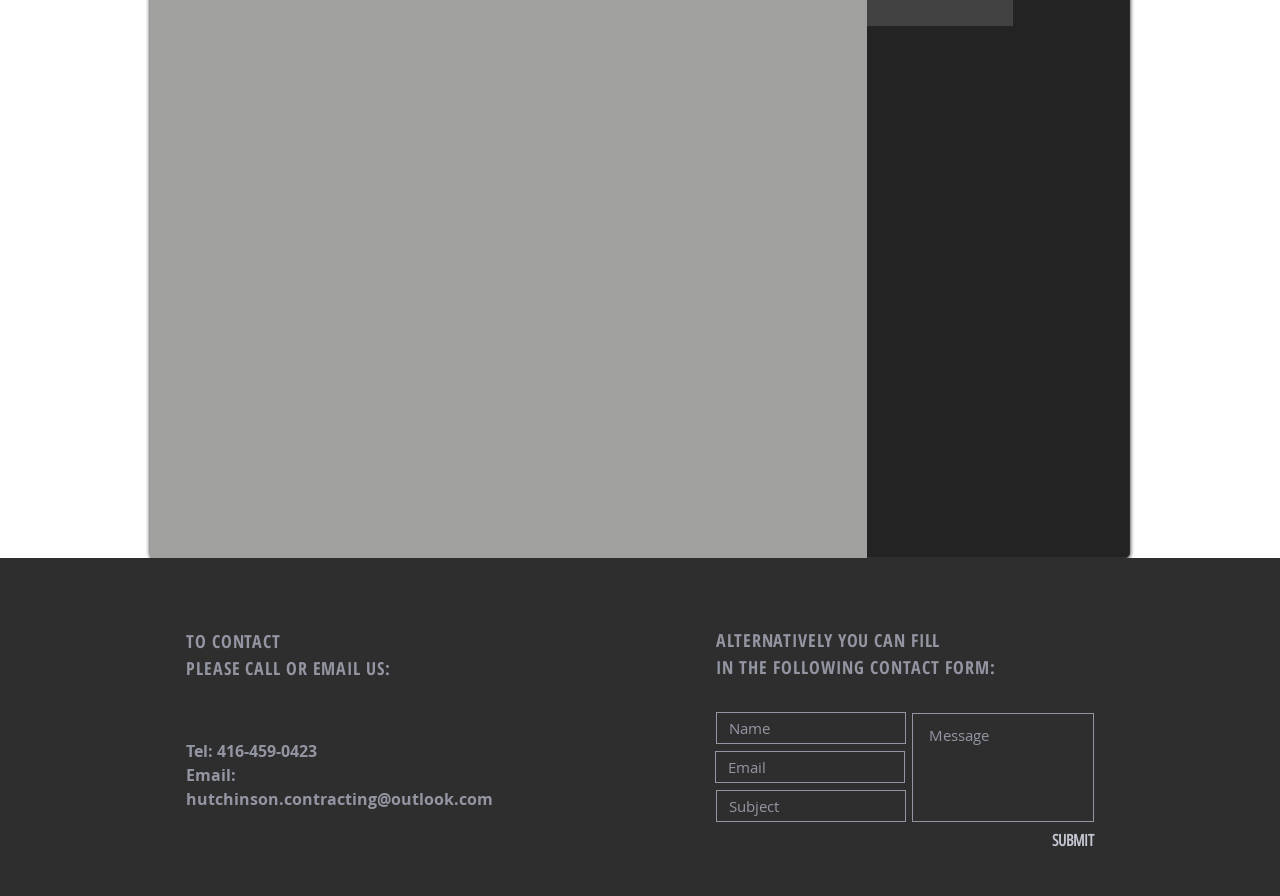Pinpoint the bounding box coordinates of the clickable element needed to complete the instruction: "Fill in the contact form". The coordinates should be provided as four float numbers between 0 and 1: [left, top, right, bottom].

[0.559, 0.795, 0.708, 0.83]